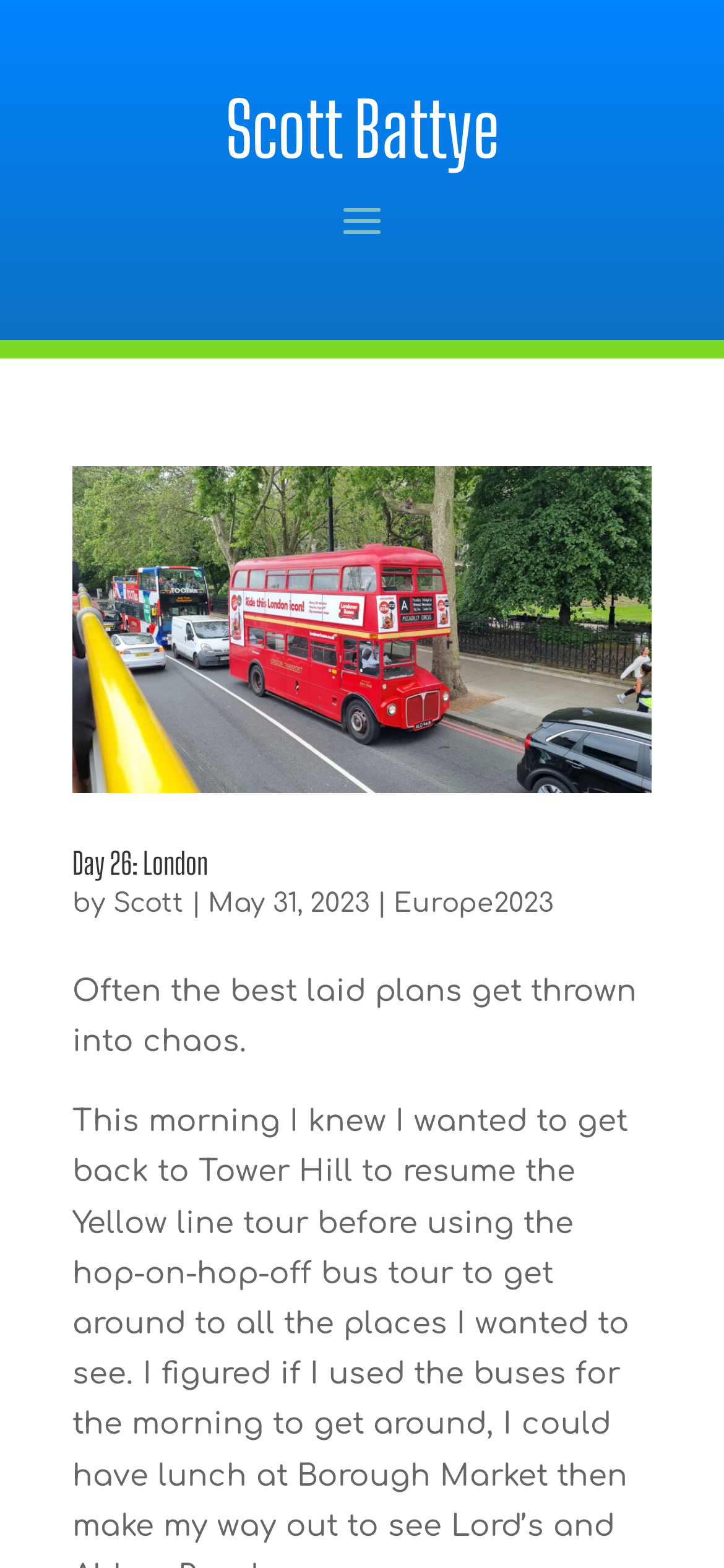What is the category of the article?
Answer the question with just one word or phrase using the image.

Europe2023